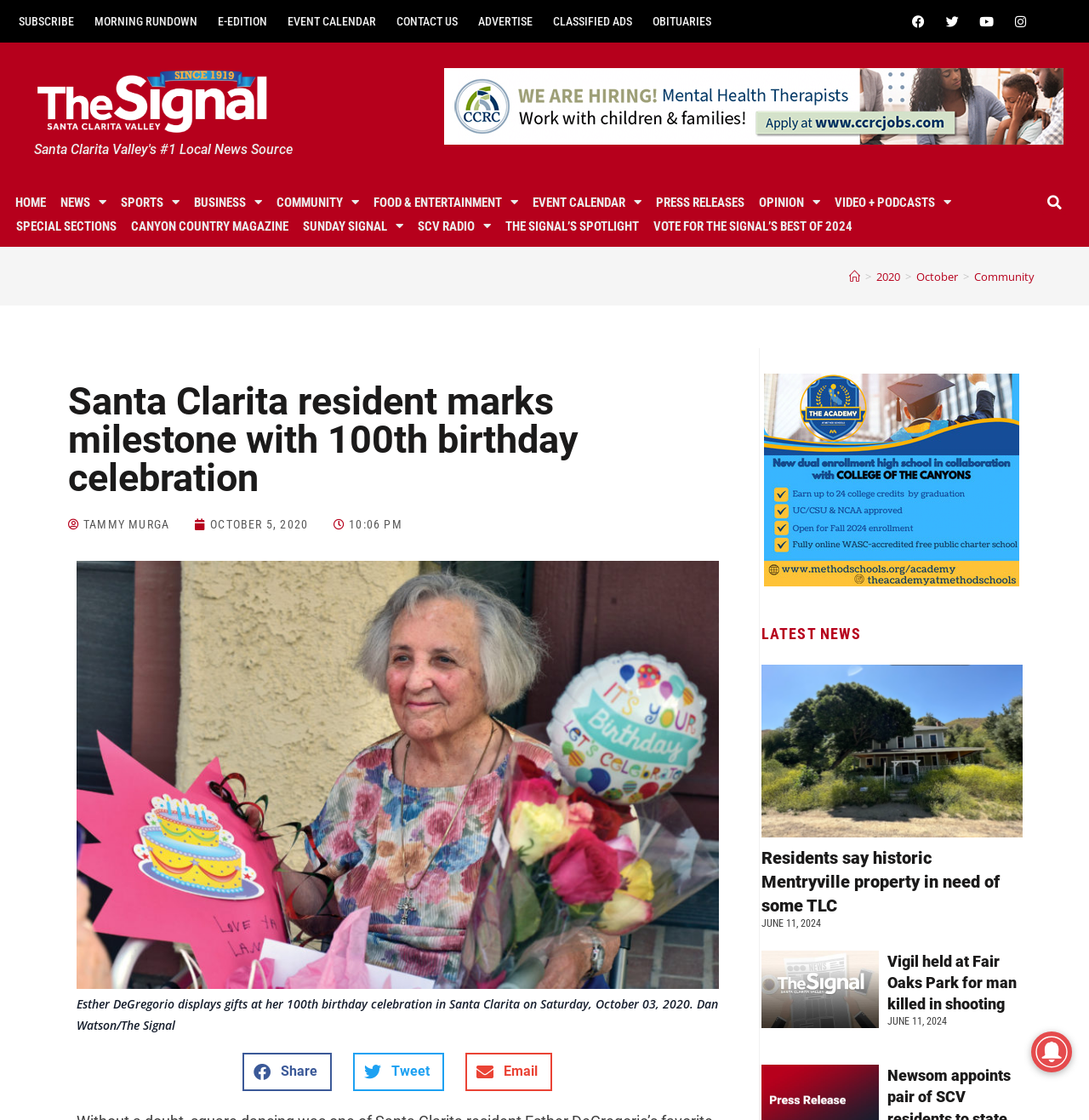What is the name of the Santa Clarita resident celebrating a milestone?
Please answer using one word or phrase, based on the screenshot.

Esther DeGregorio